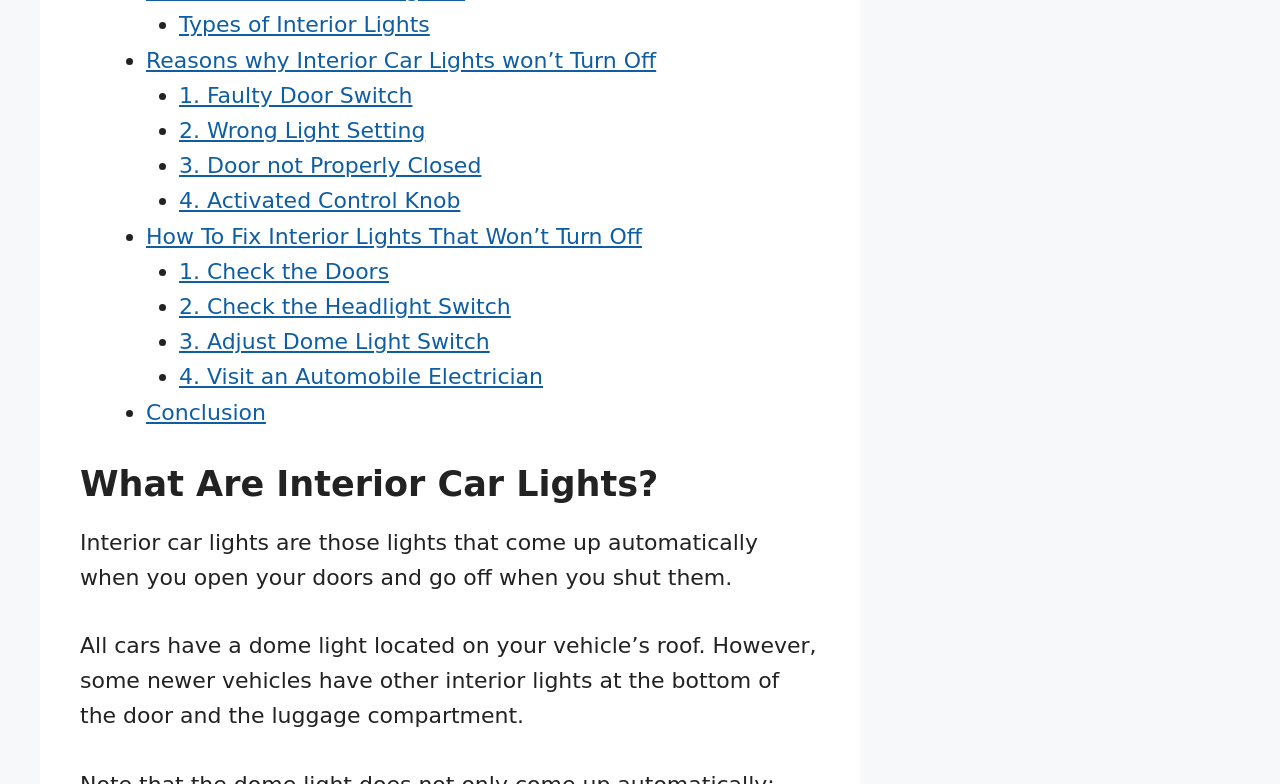What is the location of the dome light?
Answer the question in as much detail as possible.

According to the webpage, all cars have a dome light located on the vehicle's roof. This is mentioned in the paragraph under the heading 'What Are Interior Car Lights?'.